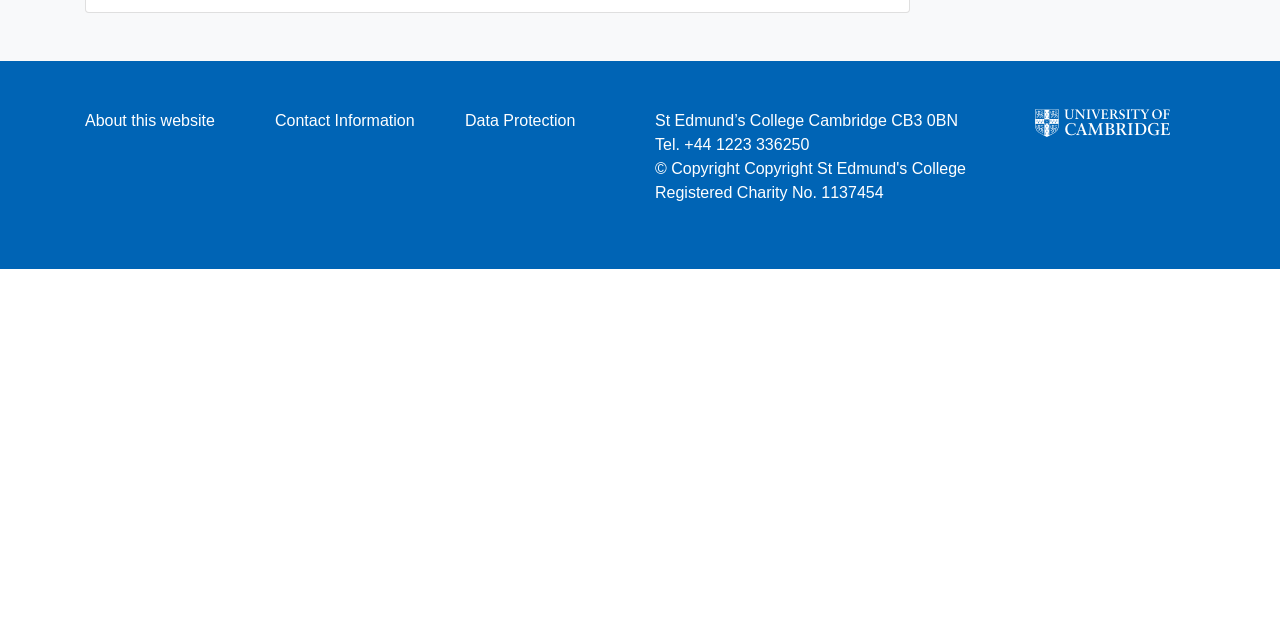Identify the bounding box for the described UI element. Provide the coordinates in (top-left x, top-left y, bottom-right x, bottom-right y) format with values ranging from 0 to 1: Data Protection

[0.363, 0.174, 0.449, 0.201]